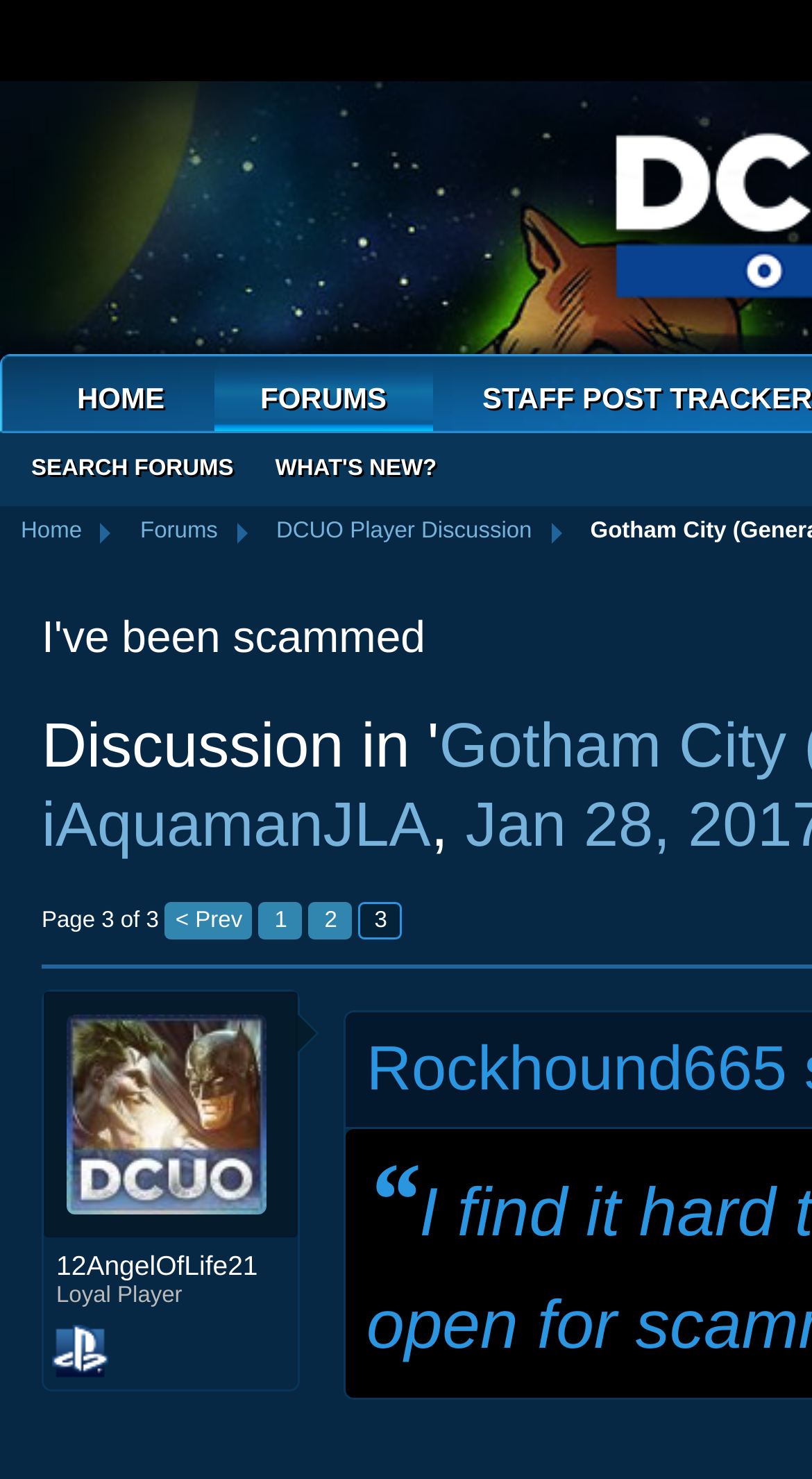Find the bounding box coordinates of the area to click in order to follow the instruction: "search in the forums".

[0.013, 0.3, 0.313, 0.337]